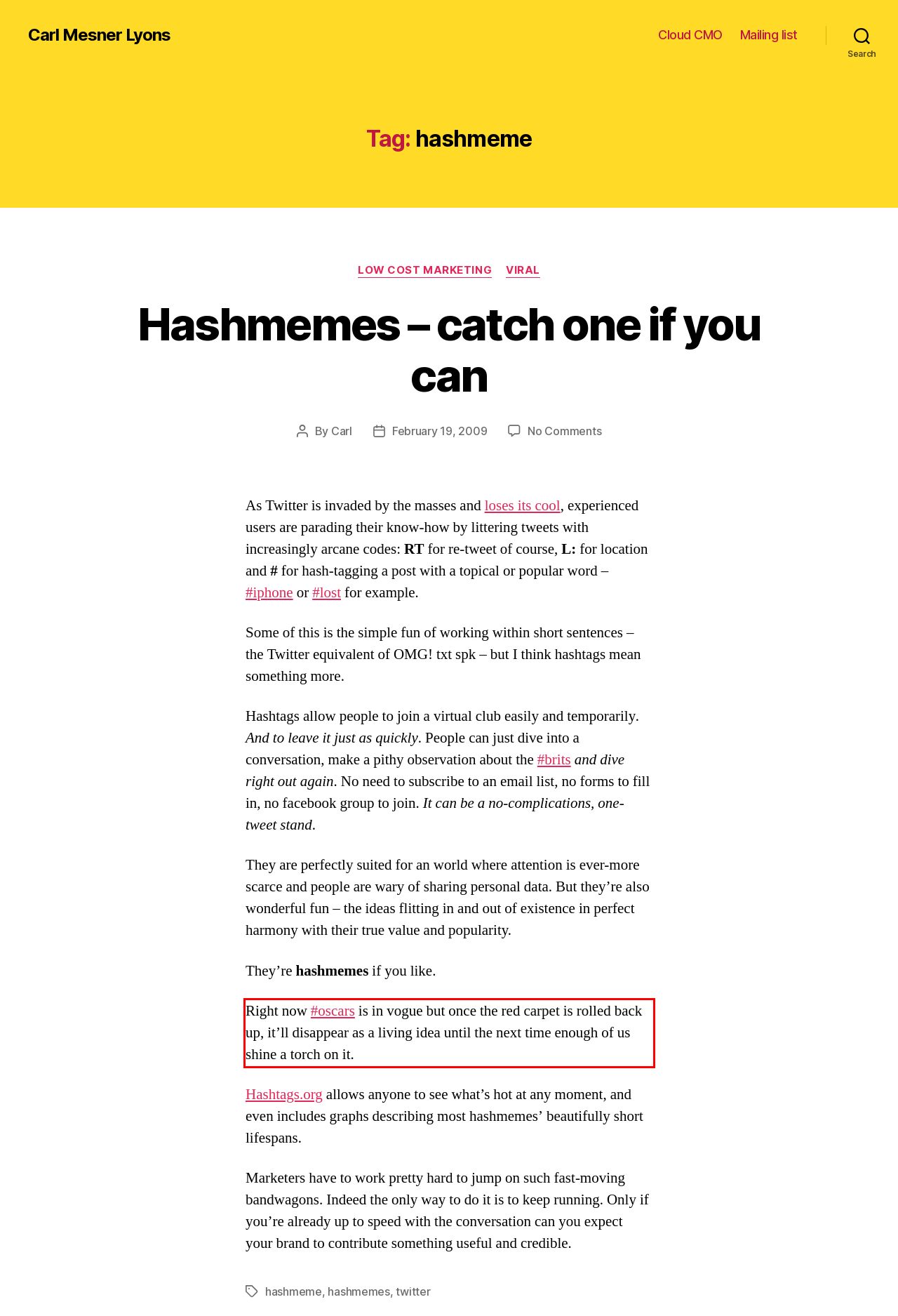Identify the text within the red bounding box on the webpage screenshot and generate the extracted text content.

Right now #oscars is in vogue but once the red carpet is rolled back up, it’ll disappear as a living idea until the next time enough of us shine a torch on it.